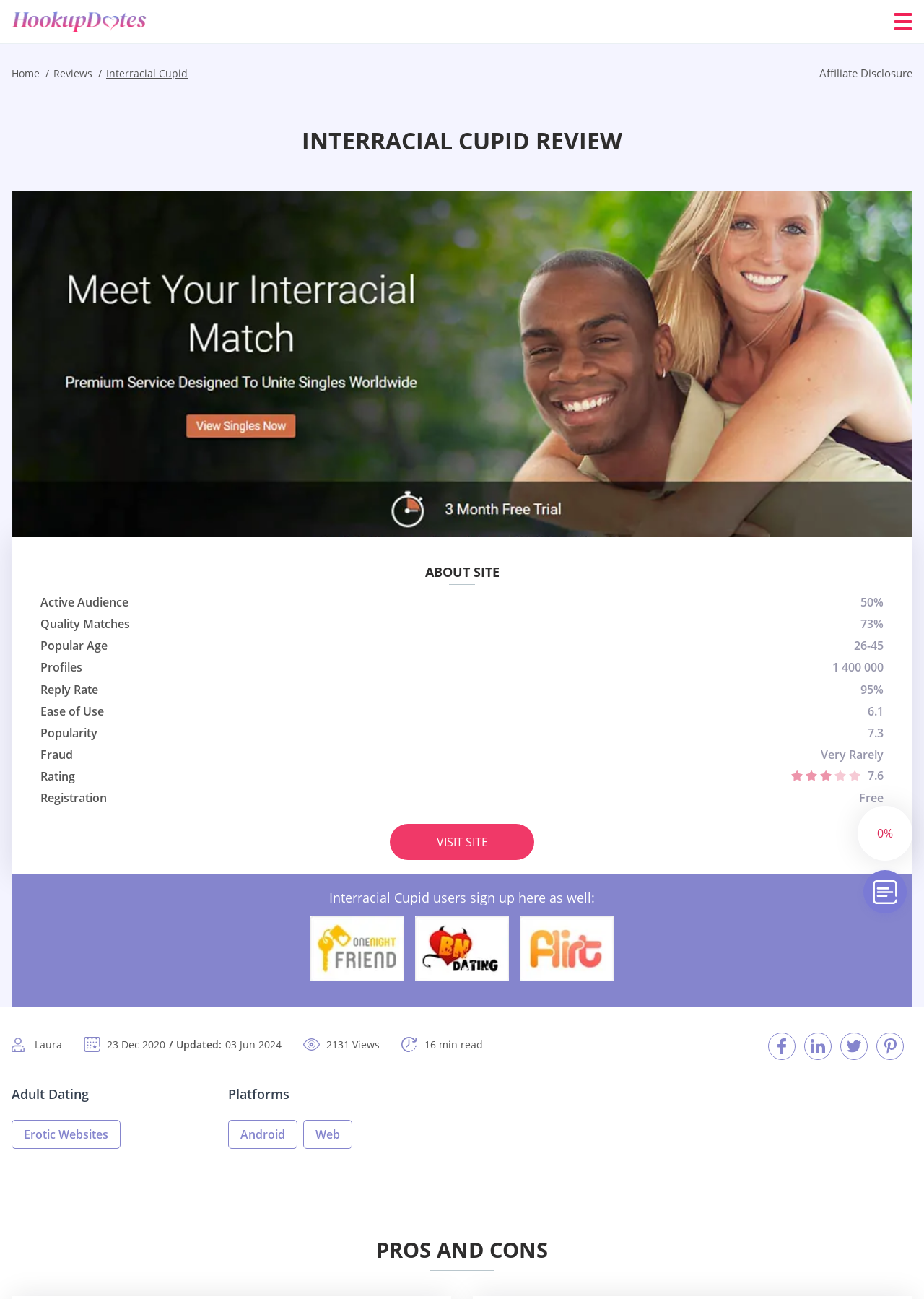Identify the bounding box coordinates of the clickable section necessary to follow the following instruction: "Follow Us on Twitter". The coordinates should be presented as four float numbers from 0 to 1, i.e., [left, top, right, bottom].

None